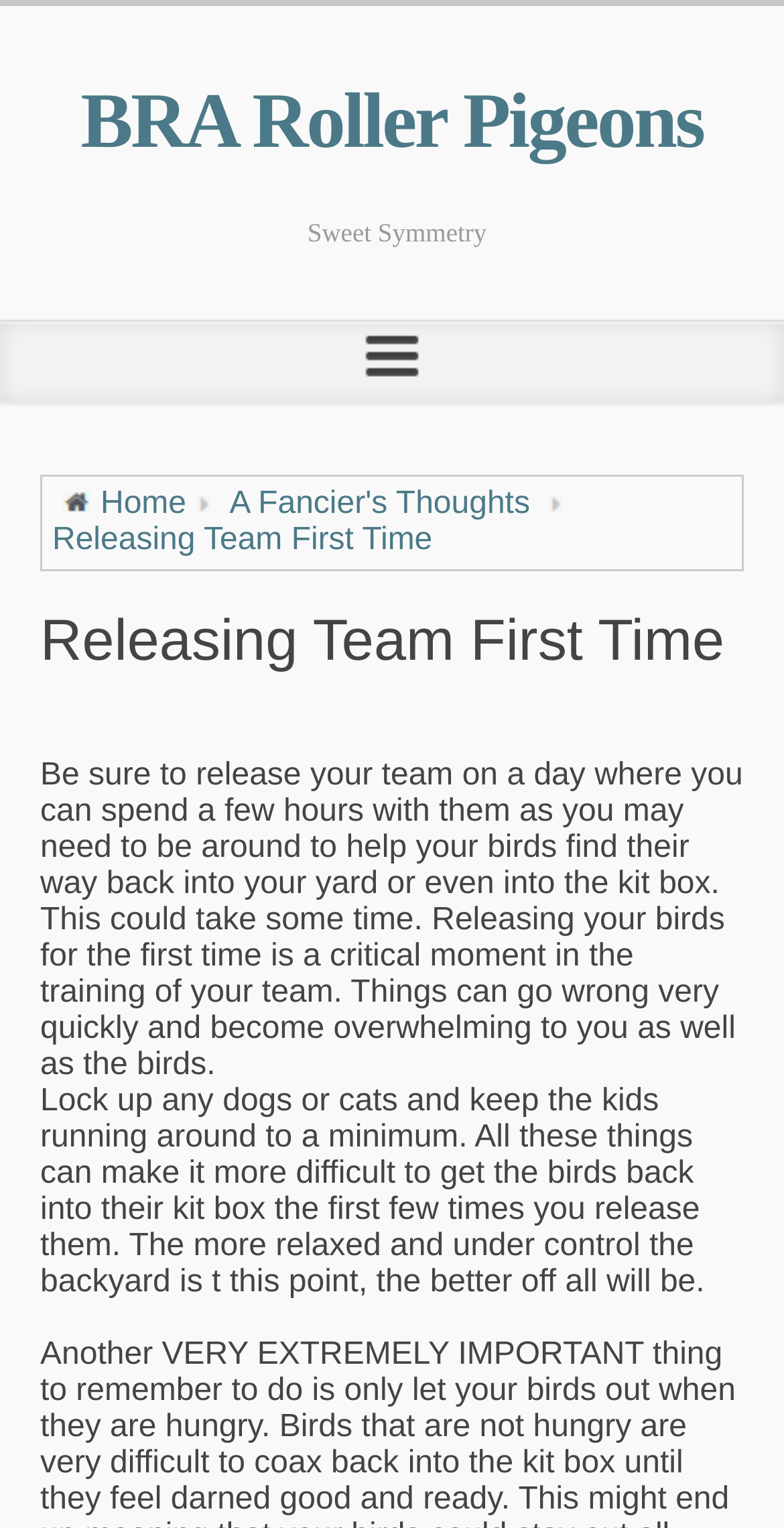Generate a thorough explanation of the webpage's elements.

The webpage is about the BRA Roller Pigeons Club in Gauteng, South Africa, and provides information on training, feeding, flagging, and kit boxes for various types of pigeons. 

At the top, there is a generic element with the title "BRA Roller Pigeons Club - Gauteng, Pigeons, Tumbler, Fancy, Carpet" and a link to "BRA Roller Pigeons" on the left side. Below this, there is a static text "Sweet Symmetry" and an image of the BRA Roller Pigeons Club on the right side. 

On the left side, there is a navigation menu with a "Home" link, followed by a "Breadcrumb Arrow" image, and then a link to "A Fancier's Thoughts". Another "Breadcrumb Arrow" image is placed after this link, and finally, there is a link to "Releasing Team First Time". 

The main content of the webpage is about releasing a team of pigeons for the first time. There is a heading with the same title, followed by a detailed paragraph of instructions on how to release the pigeons safely and successfully. The text advises the reader to release the pigeons on a day when they can spend a few hours with them, and to ensure the backyard is relaxed and under control to avoid overwhelming the birds. Another paragraph provides additional tips, such as locking up dogs and cats, and keeping kids to a minimum.